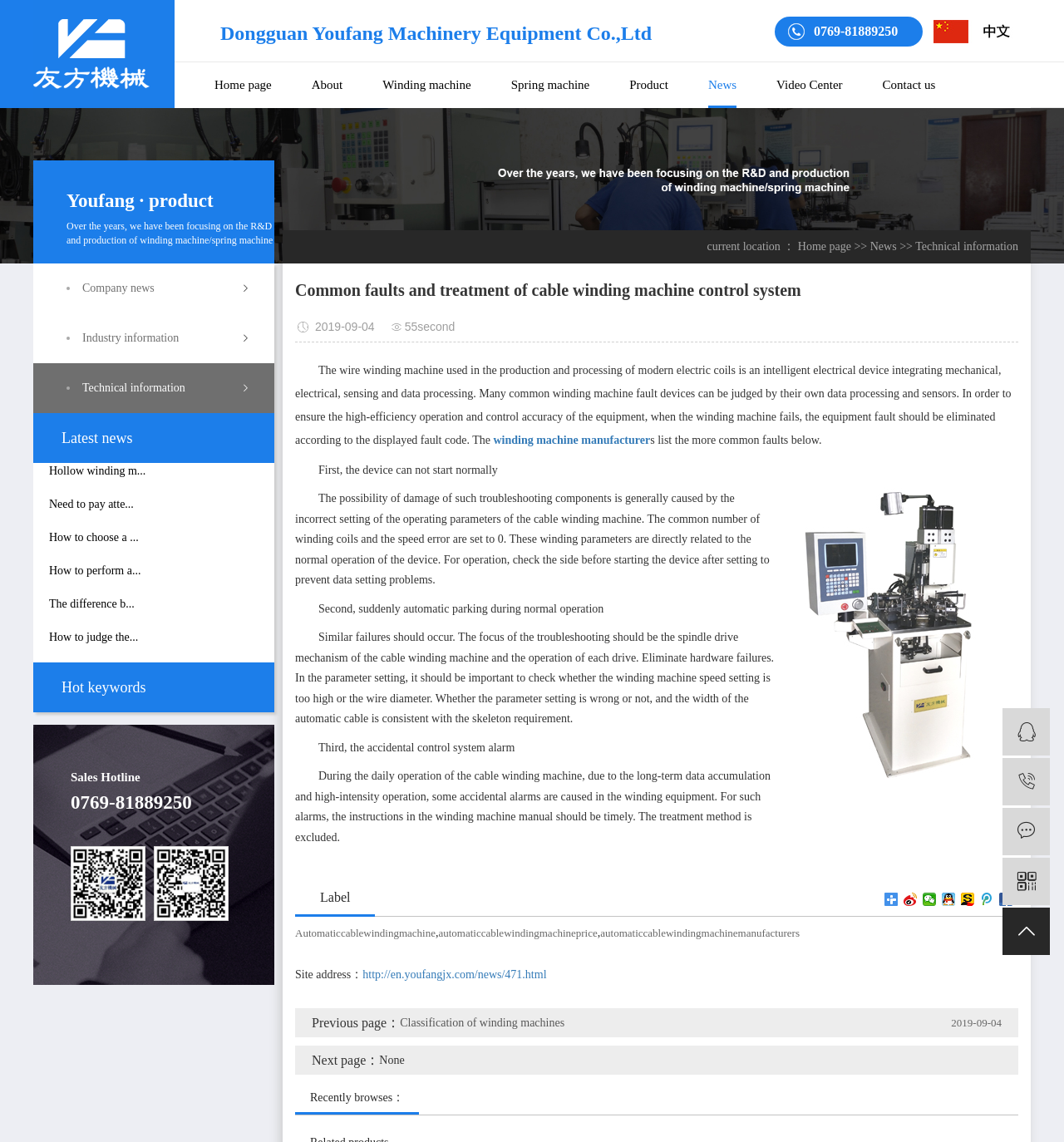Identify the bounding box for the UI element described as: "Product". Ensure the coordinates are four float numbers between 0 and 1, formatted as [left, top, right, bottom].

[0.592, 0.055, 0.628, 0.095]